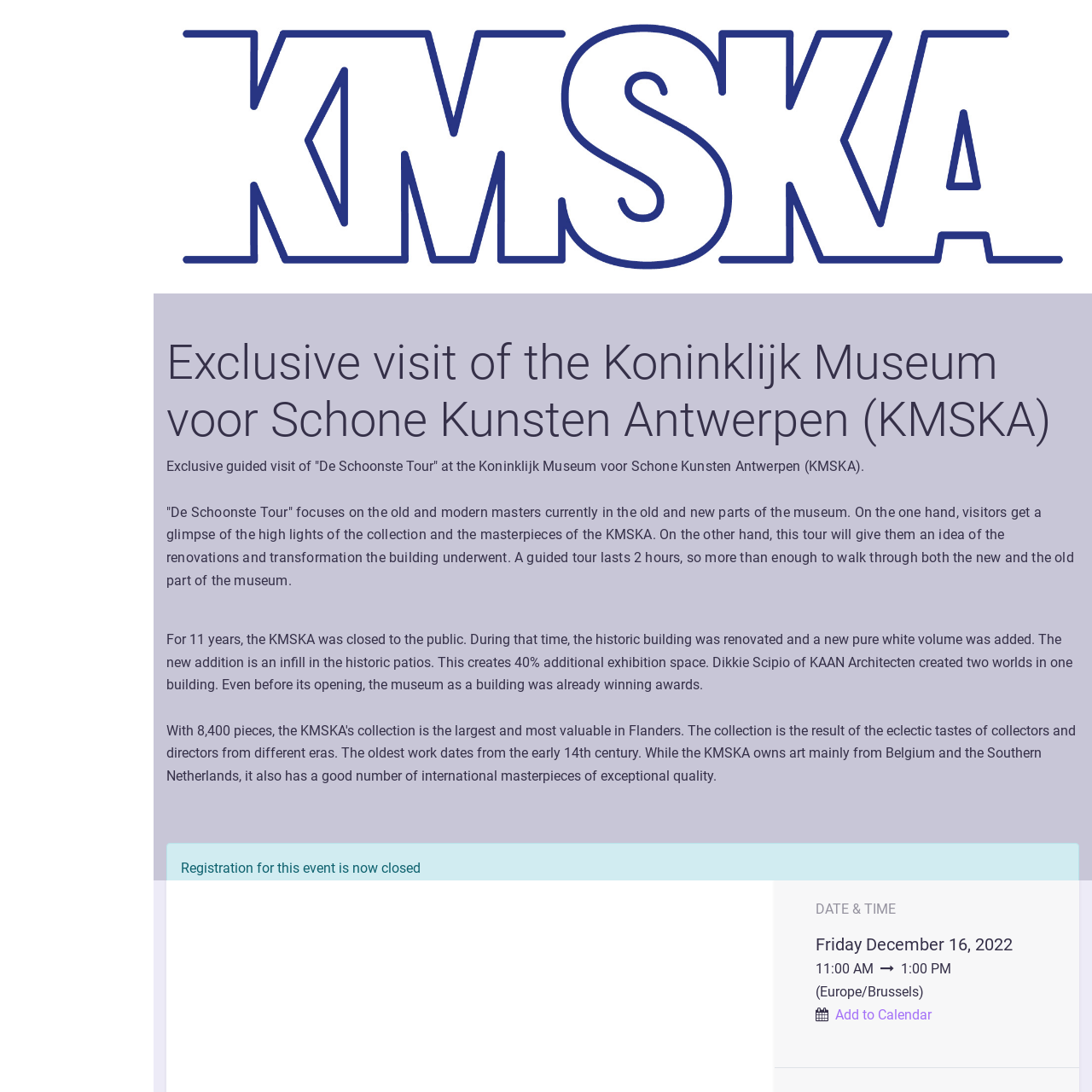Answer with a single word or phrase: 
What is the date of the event?

Friday December 16, 2022